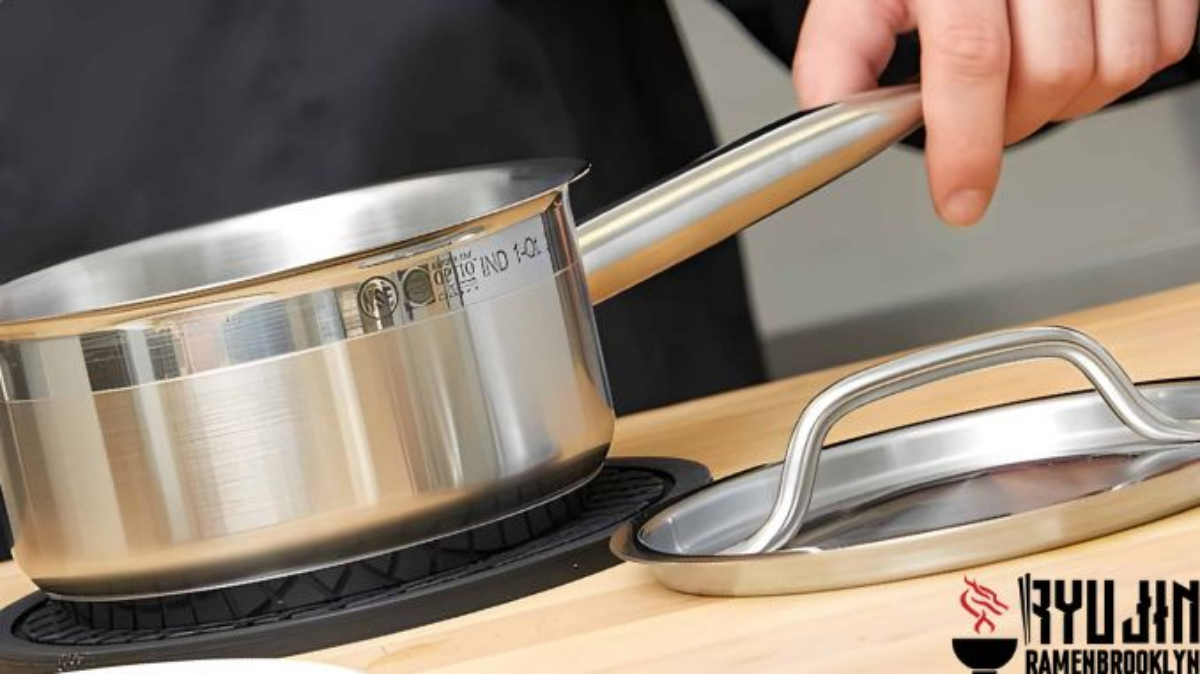What type of cuisine is associated with the image?
Please answer using one word or phrase, based on the screenshot.

Asian cuisine